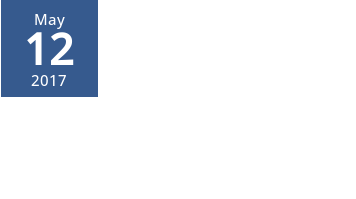What is the specific day indicated in the calendar?
Answer with a single word or short phrase according to what you see in the image.

12